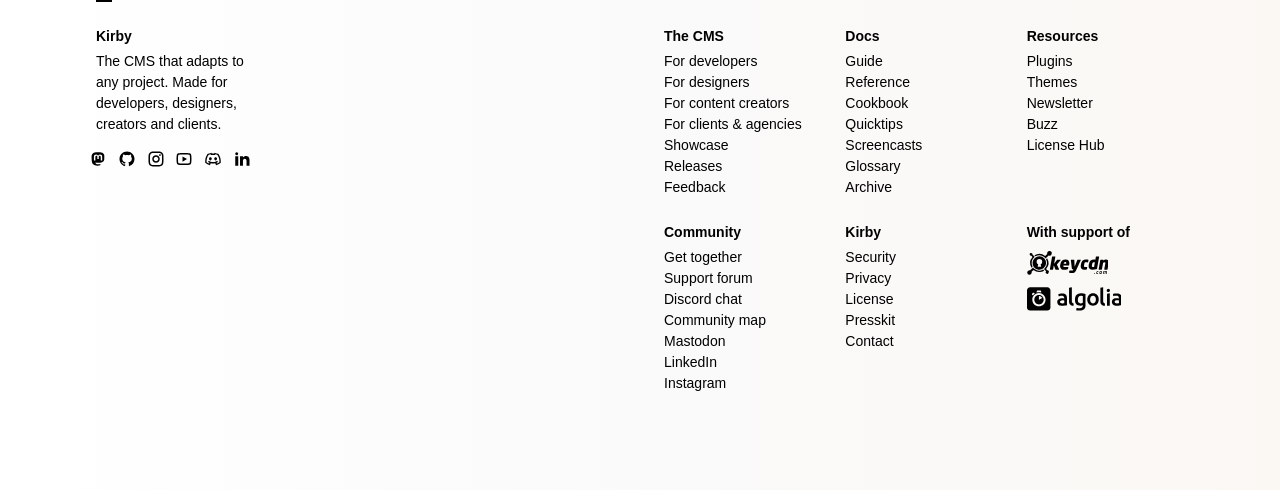Please find the bounding box coordinates of the element's region to be clicked to carry out this instruction: "Read the Guide documentation".

[0.66, 0.104, 0.783, 0.147]